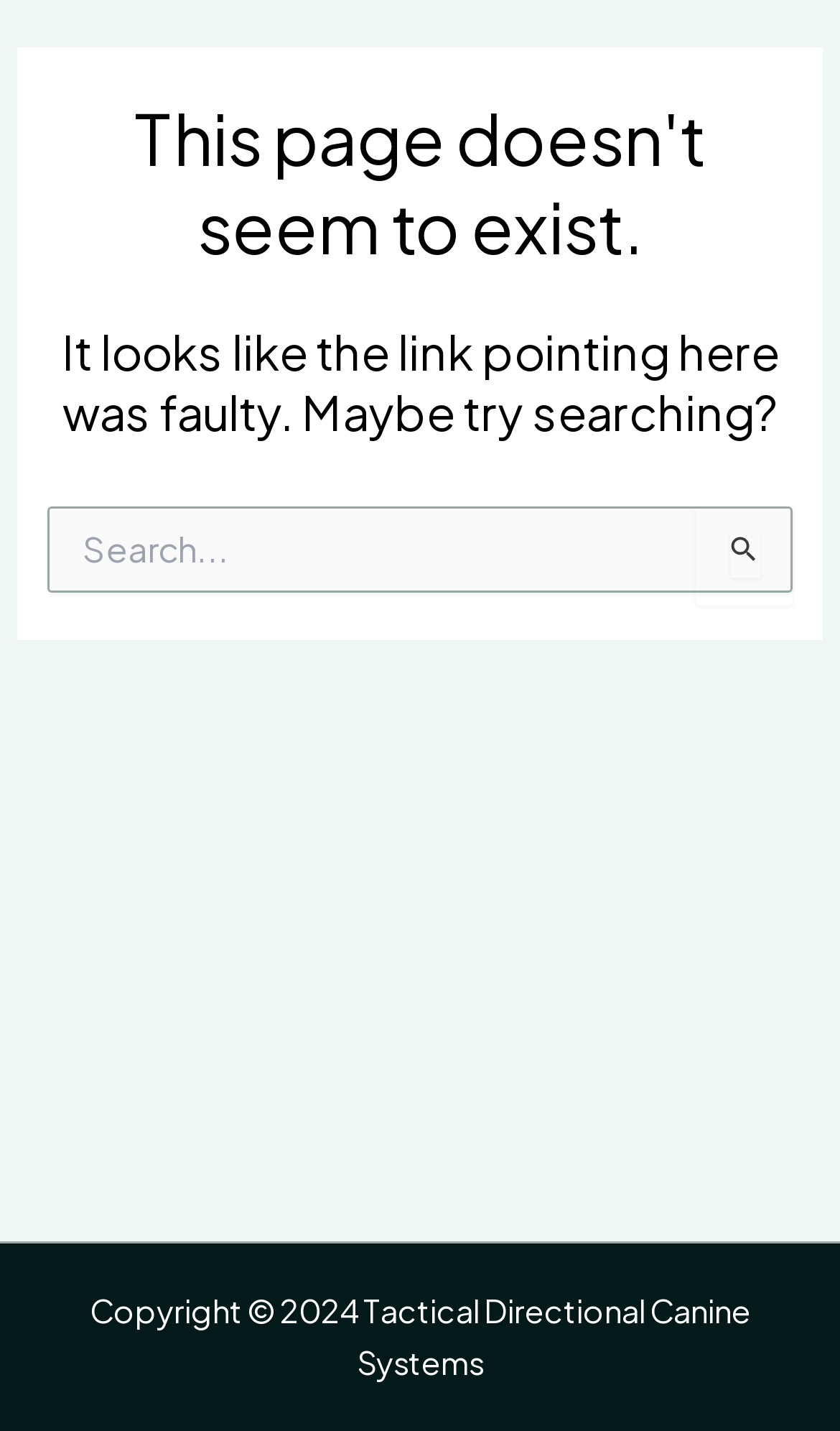Offer a thorough description of the webpage.

The webpage displays a "Page not found" error message. At the top, there is a header section that spans almost the entire width of the page, containing a heading that reads "This page doesn't seem to exist." Below this heading, there is another heading that suggests searching for the desired content, stating "It looks like the link pointing here was faulty. Maybe try searching?"

Below these headings, a search bar is located, which takes up a significant portion of the page's width. The search bar has a label "Search for:" and a text input field. To the right of the text input field, there are two buttons: a "Search Submit" button with a small icon, and a "Search" button.

At the very bottom of the page, there is a footer section that spans the entire width of the page, containing a copyright notice that reads "Copyright © 2024 Tactical Directional Canine Systems".